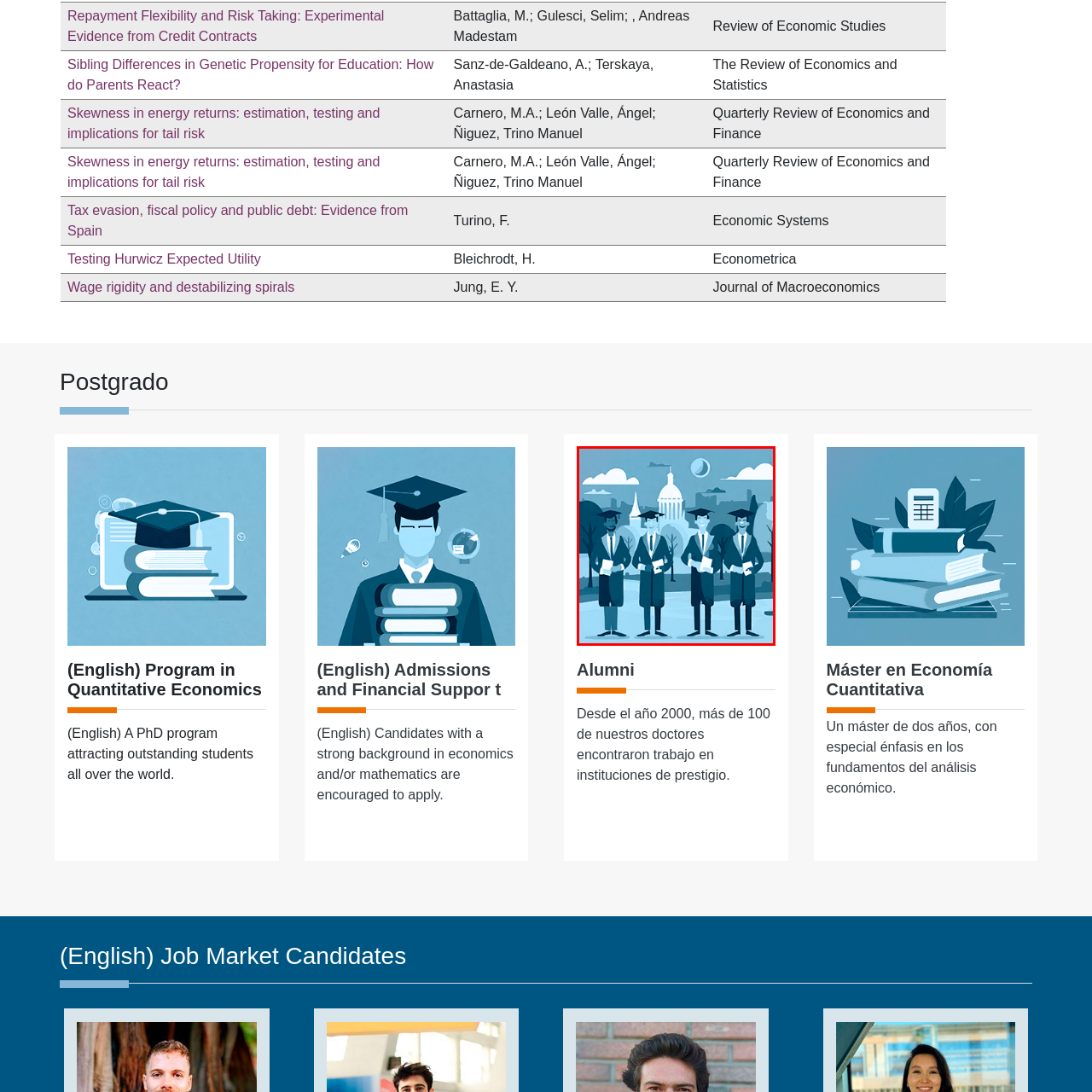Concentrate on the image inside the red border and answer the question in one word or phrase: 
What is in the background of the illustration?

City skyline with a dome structure